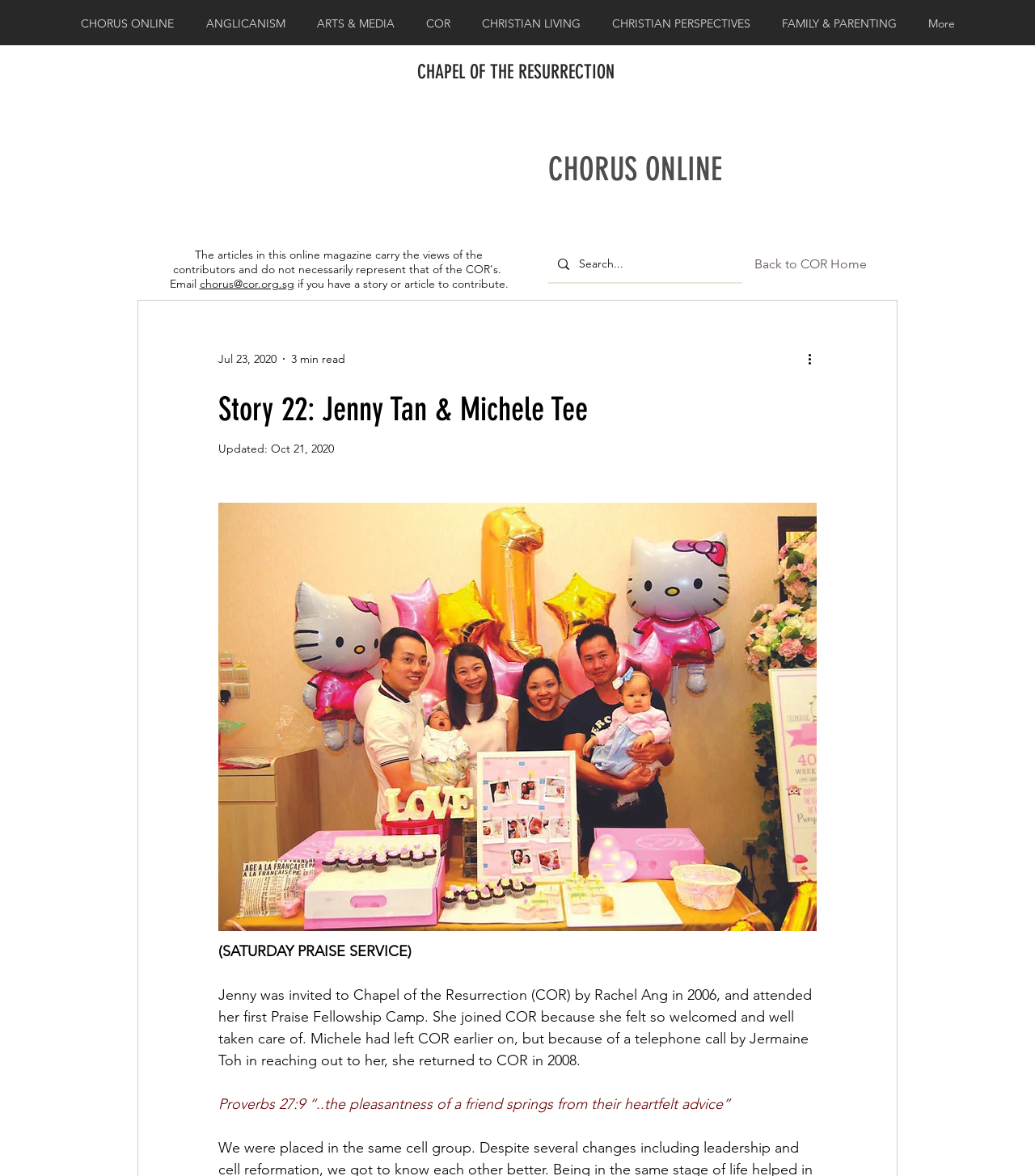How many minutes does it take to read the story?
Answer the question with as much detail as you can, using the image as a reference.

I found the text that says '3 min read' which indicates the time it takes to read the story.